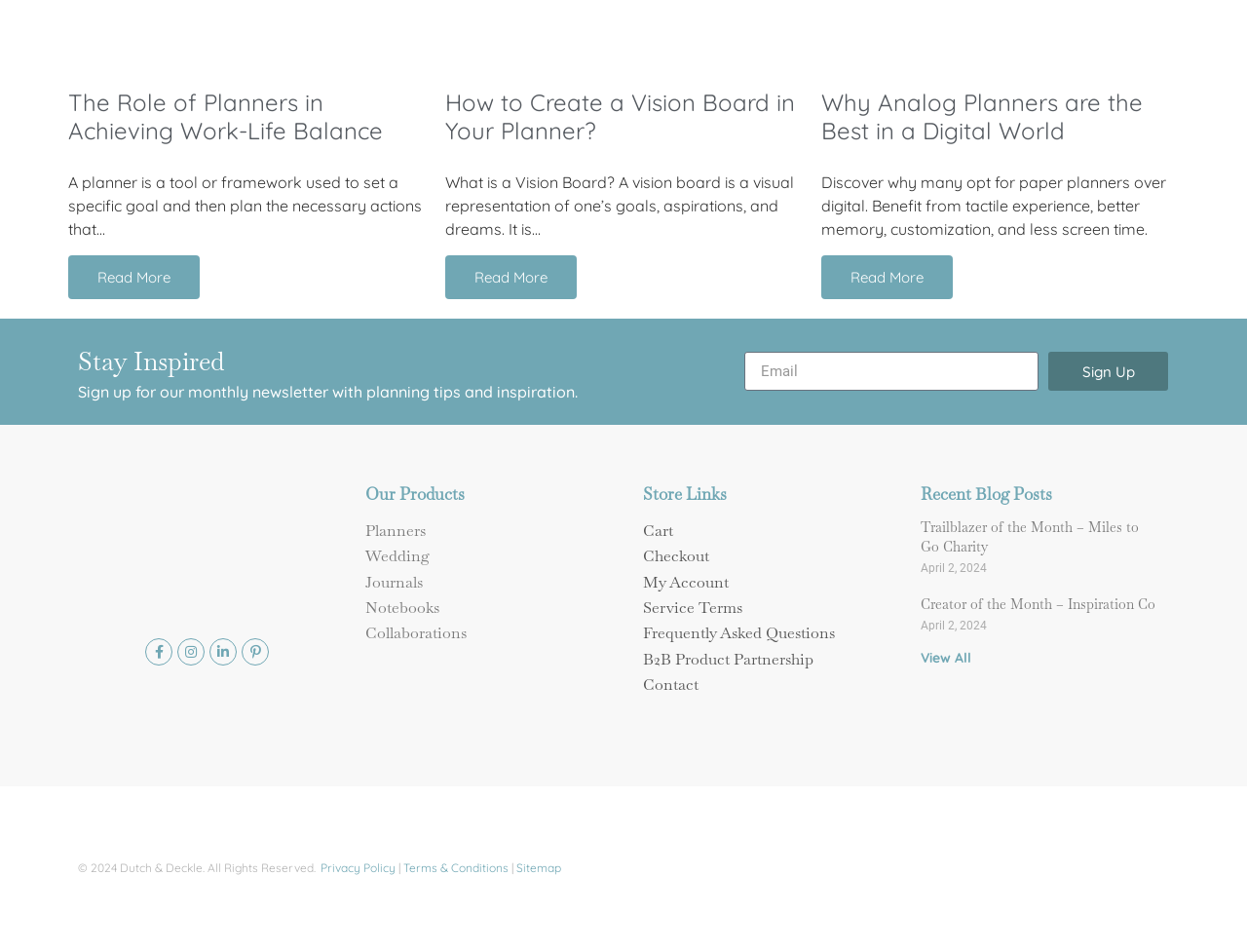What is the purpose of the 'Stay Inspired' section?
Your answer should be a single word or phrase derived from the screenshot.

Sign up for newsletter